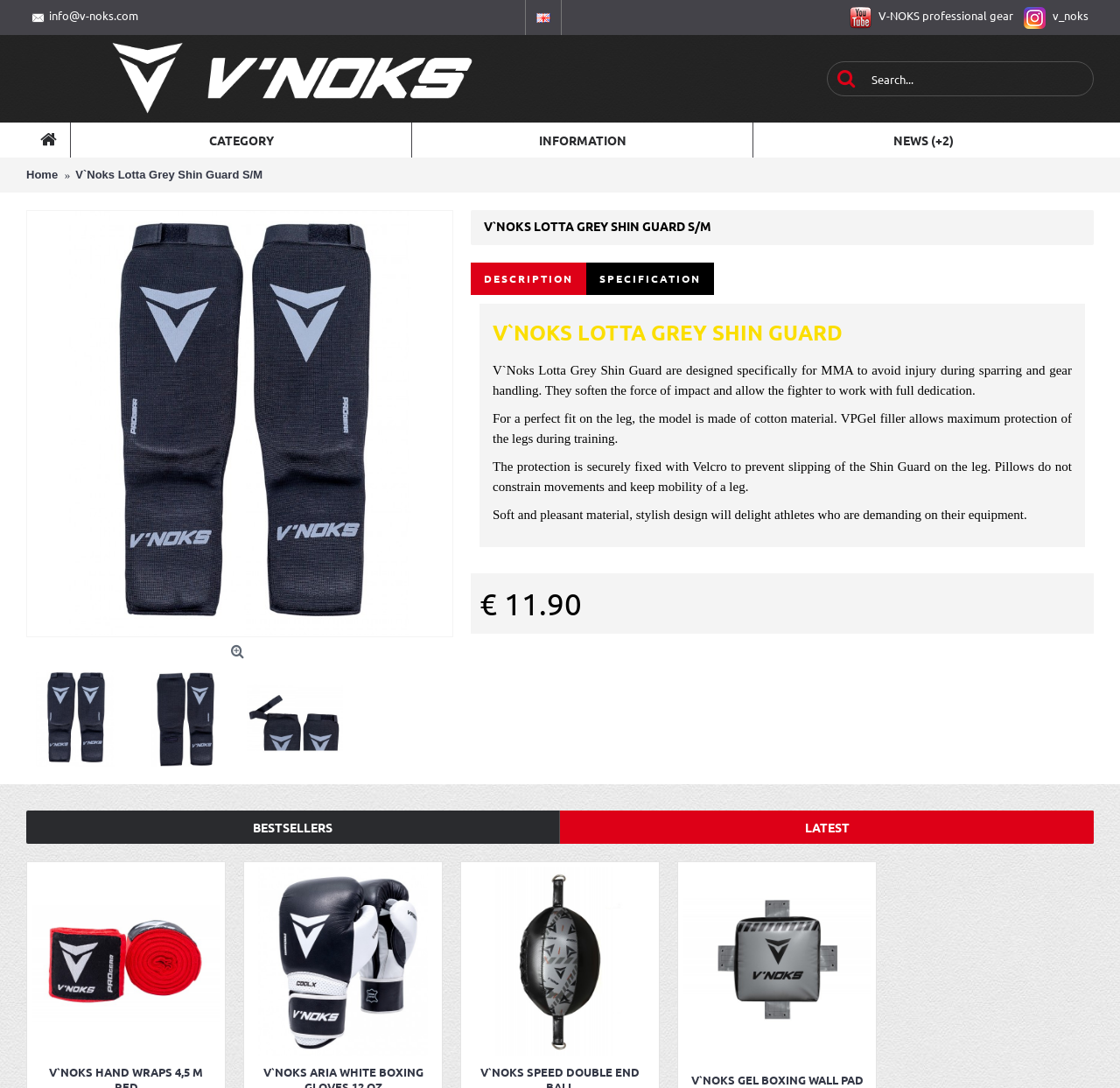Locate and extract the headline of this webpage.

V`NOKS LOTTA GREY SHIN GUARD S/M